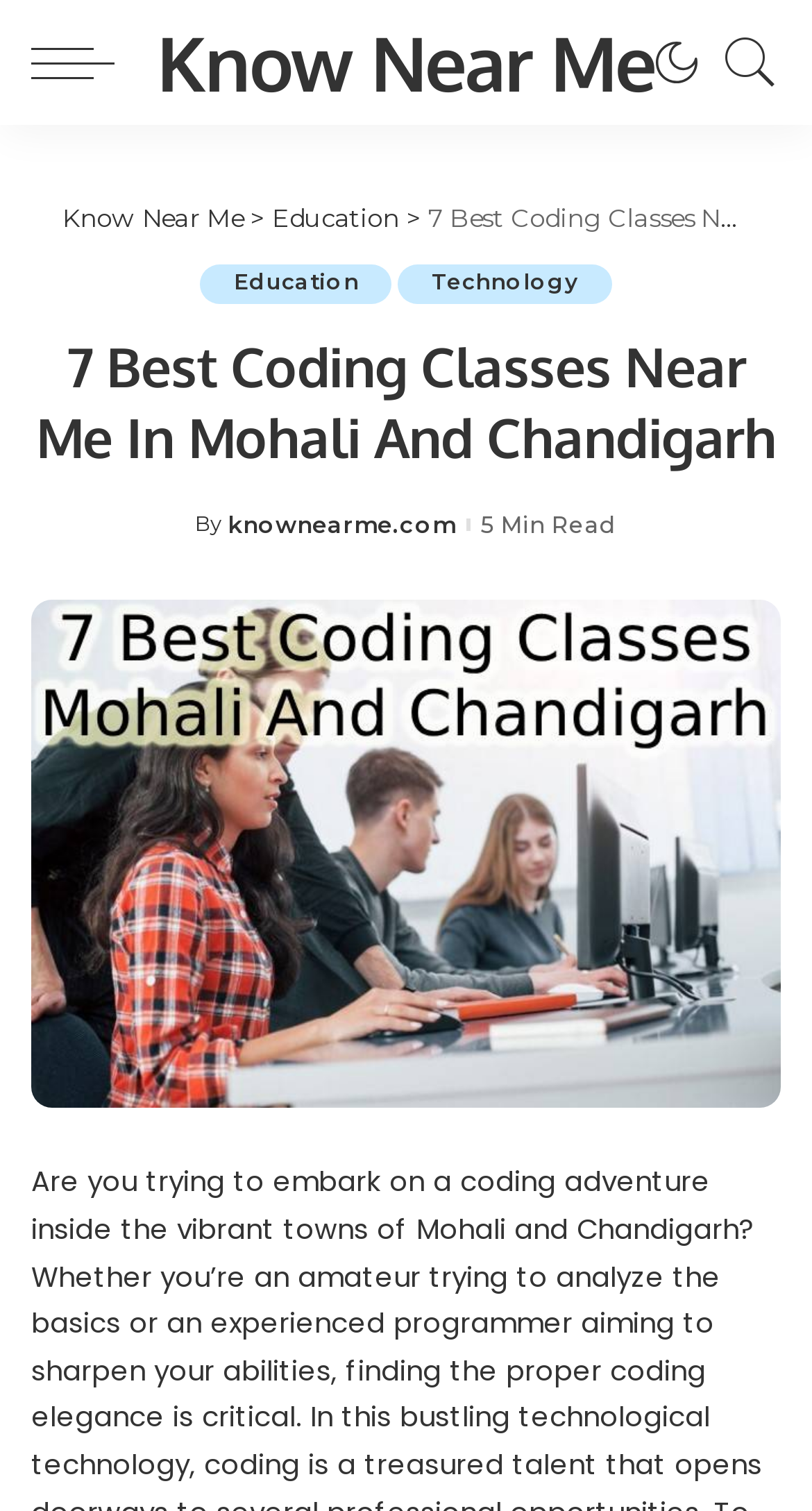Answer the question below using just one word or a short phrase: 
How many coding classes are discussed in the article?

7